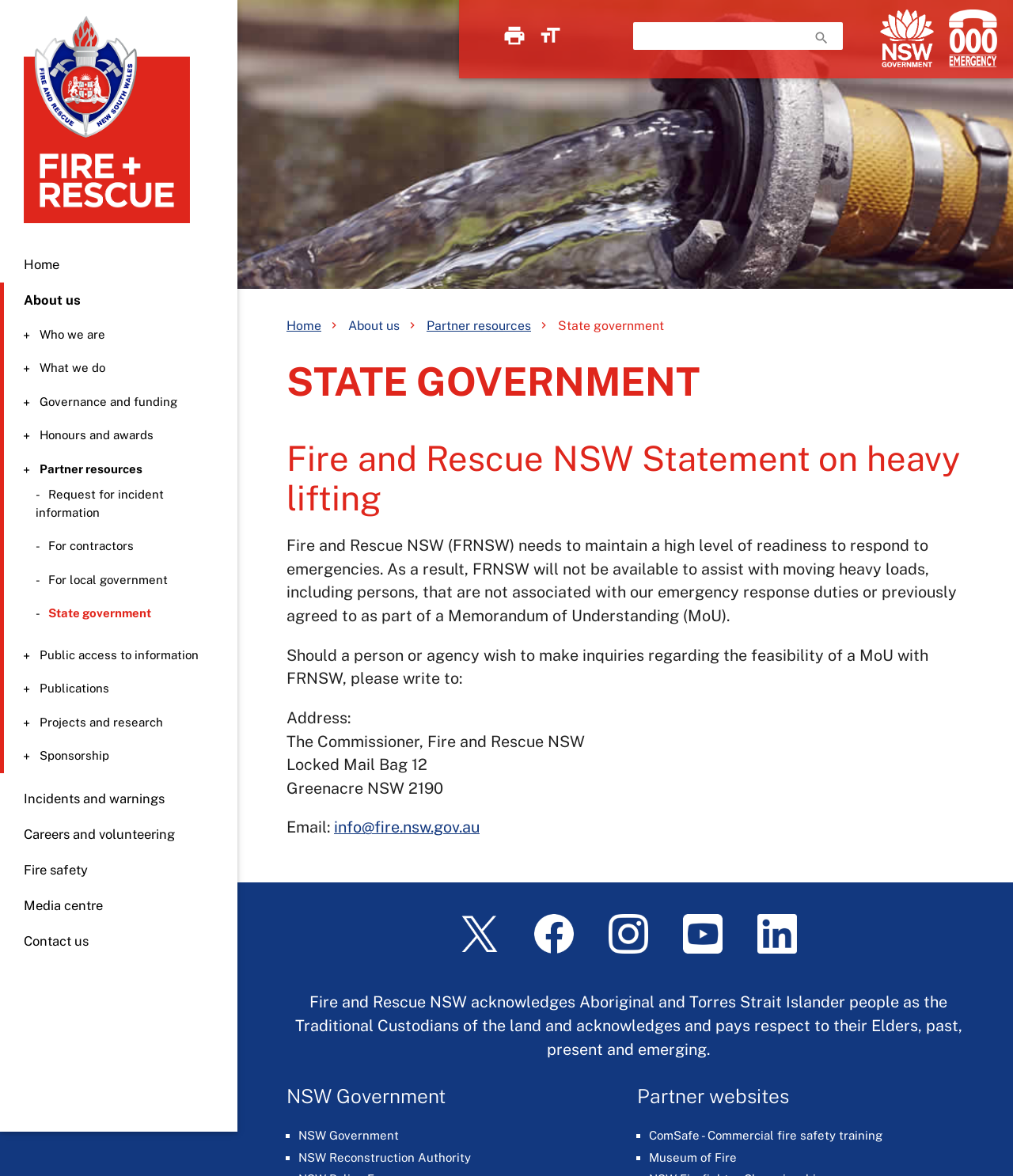How can someone contact Fire and Rescue NSW?
Please elaborate on the answer to the question with detailed information.

I found the answer by looking at the static text 'Email: info@fire.nsw.gov.au' and 'Address: Locked Mail Bag 12, Greenacre NSW 2190' which provide the contact information for Fire and Rescue NSW.